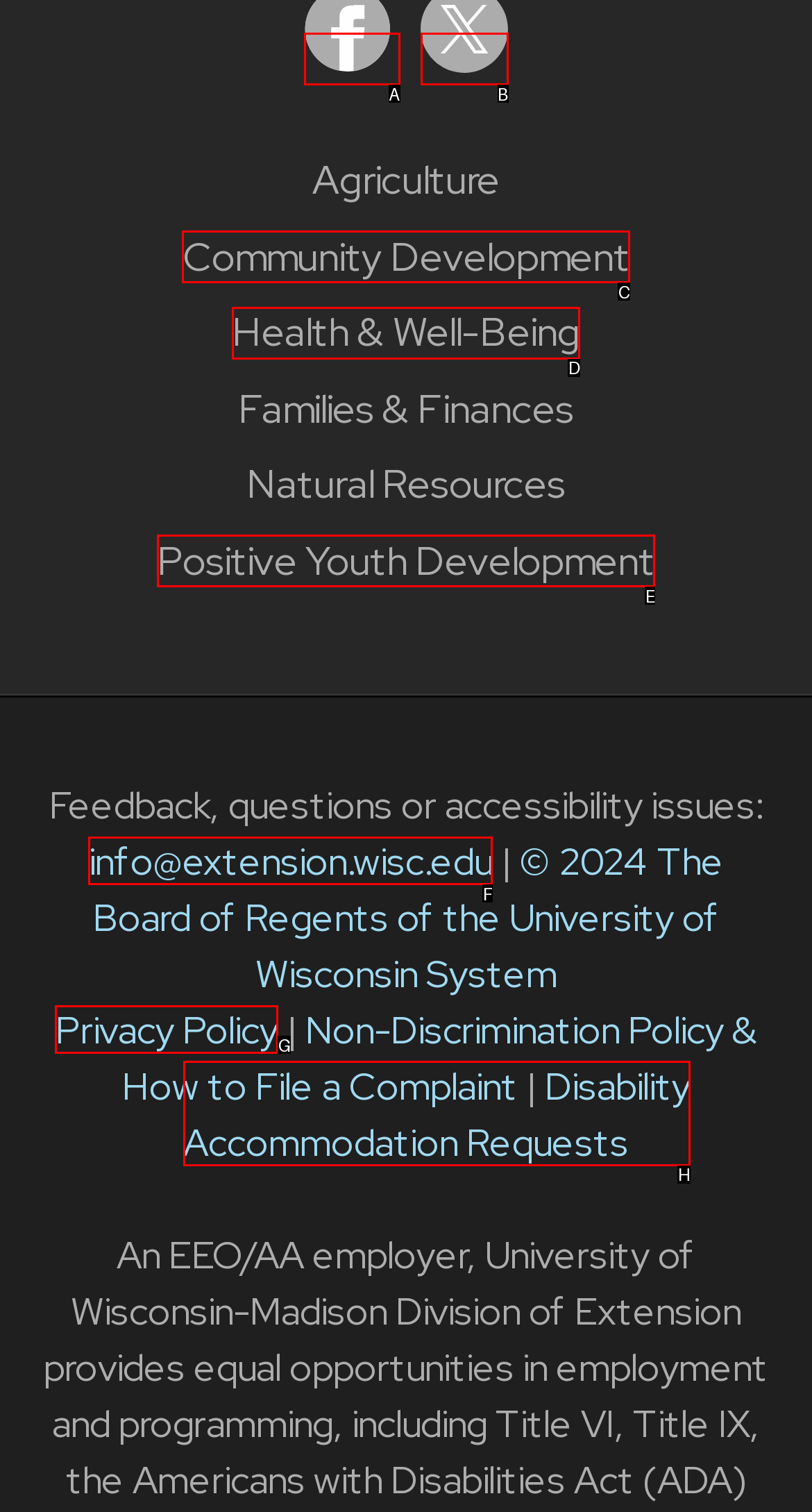Tell me which option I should click to complete the following task: Request Disability Accommodation
Answer with the option's letter from the given choices directly.

H